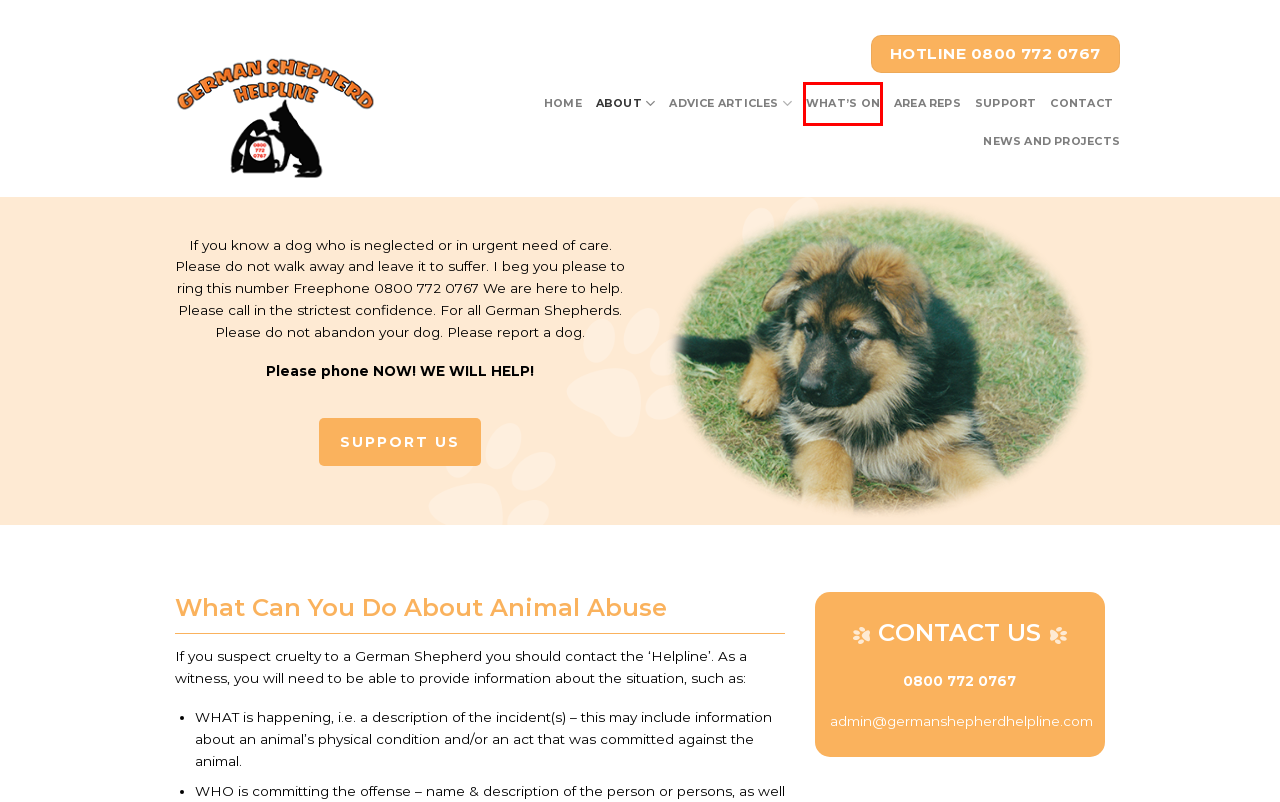You are looking at a webpage screenshot with a red bounding box around an element. Pick the description that best matches the new webpage after interacting with the element in the red bounding box. The possible descriptions are:
A. Advice Articles – German Shepherd Helpline
B. News and projects – German Shepherd Helpline
C. Area reps – German Shepherd Helpline
D. German Shepherd Helpline
E. Support – German Shepherd Helpline
F. Contact – German Shepherd Helpline
G. About – German Shepherd Helpline
H. What’s On – German Shepherd Helpline

H